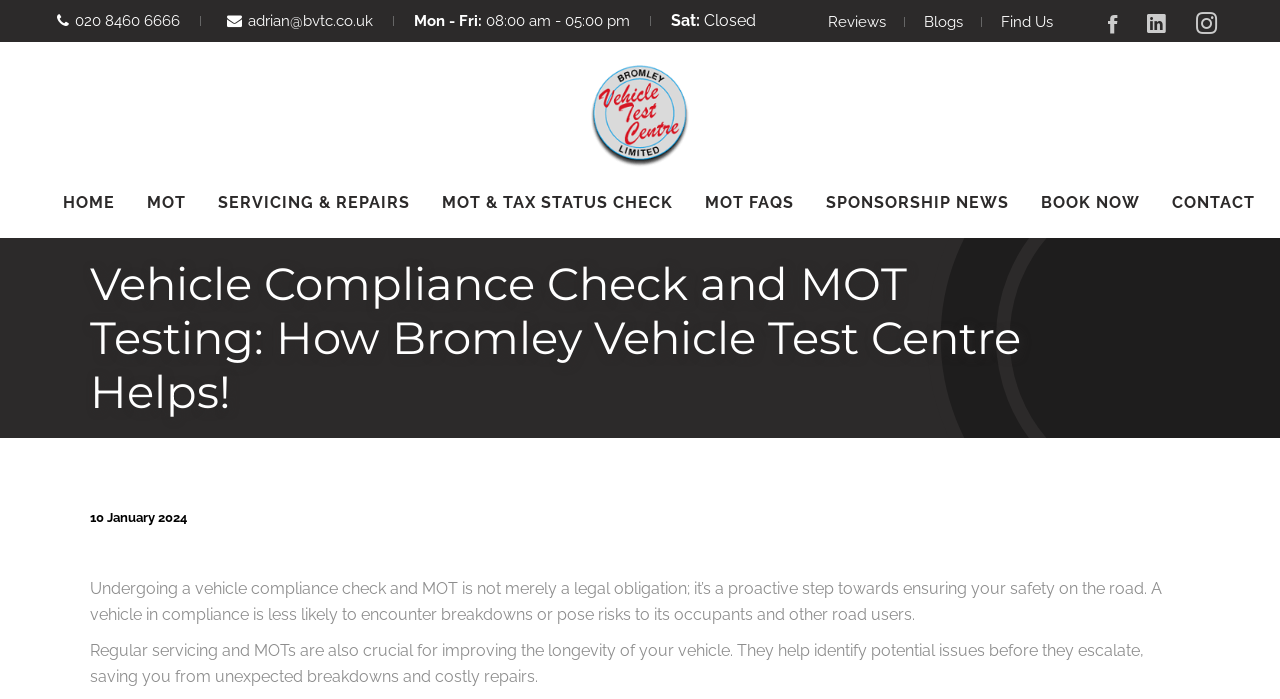What are the opening hours of Bromley Vehicle Test Centre on Mondays to Fridays?
Use the information from the screenshot to give a comprehensive response to the question.

The opening hours can be found at the top of the webpage, next to the phone number and email address. It states 'Mon - Fri: 08:00 am - 05:00 pm'.